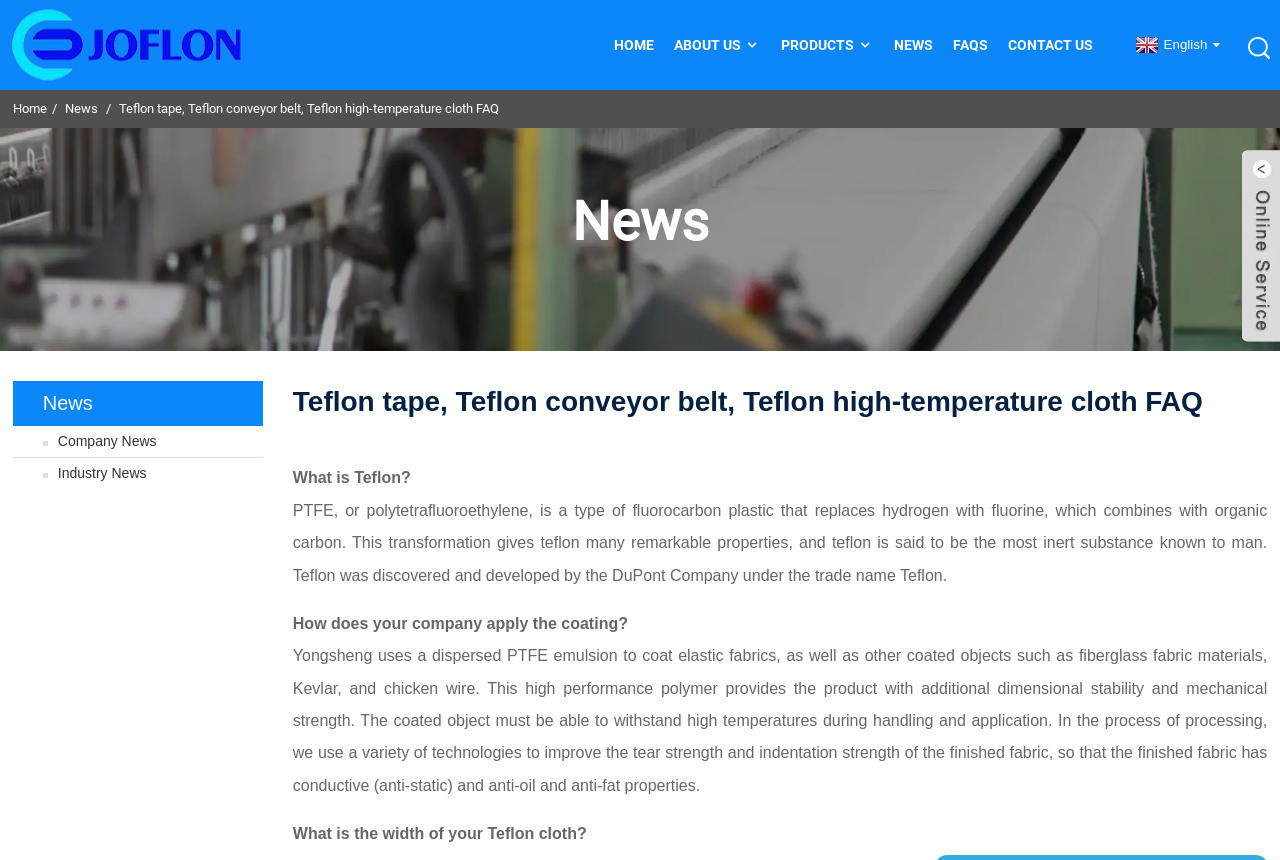Please determine the bounding box coordinates of the element to click on in order to accomplish the following task: "Click the FAQS link". Ensure the coordinates are four float numbers ranging from 0 to 1, i.e., [left, top, right, bottom].

[0.744, 0.026, 0.772, 0.078]